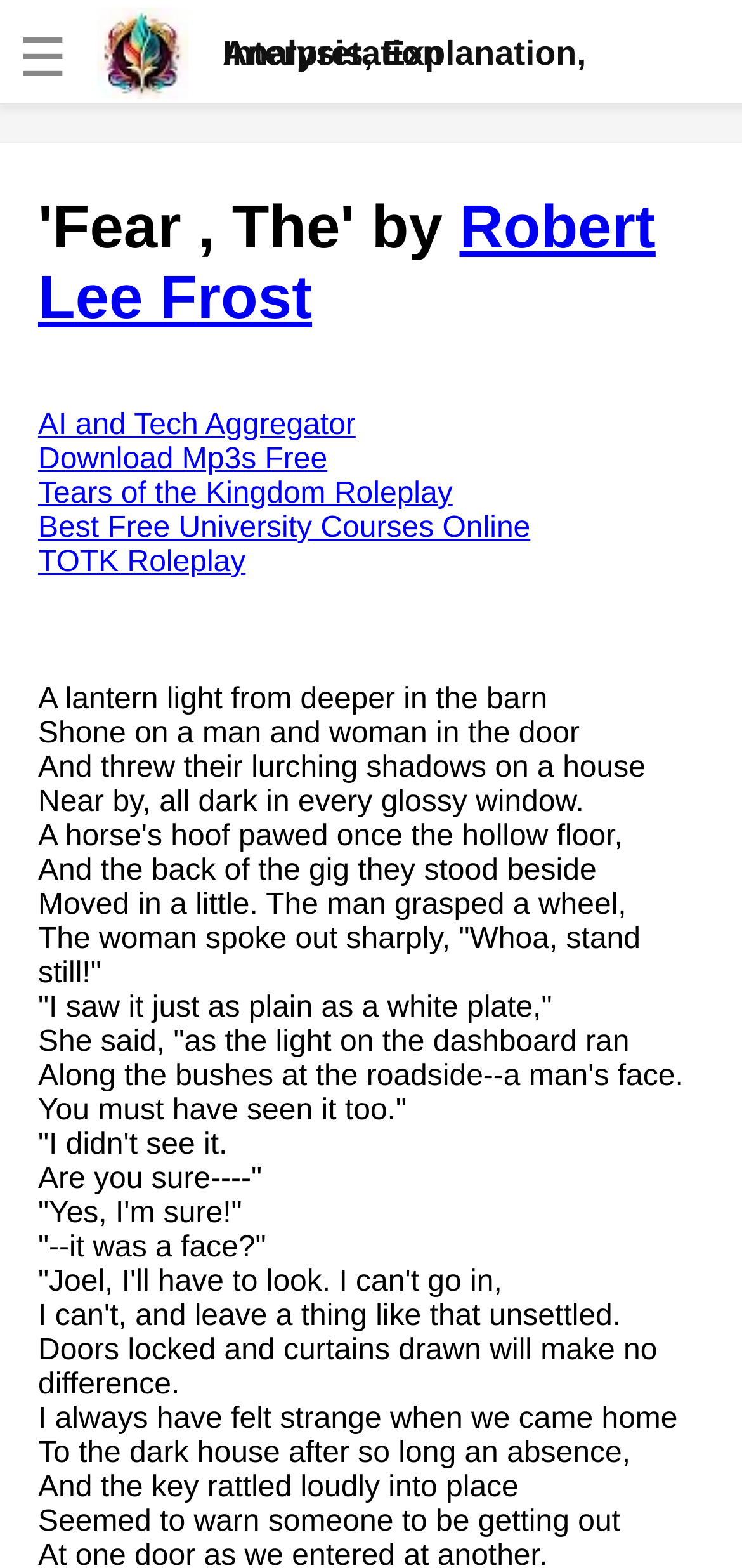Provide a comprehensive description of the webpage.

This webpage is dedicated to the analysis, explanation, interpretation, and meaning of literary works, specifically focusing on the poem "Fear, The" by Robert Lee Frost. 

At the top-left corner, there is a checkbox with a logo and the text "Analysis, Explanation, Interpretation" next to it. Below this, there is a logo image. 

On the left side of the page, there is a list of links to analysis of various poems, including "Fire And Ice" and "The Road Not Taken" by Robert Frost, "Dover Beach" by Matthew Arnold, and "Death is the supple Suitor" by Emily Dickinson, among others. These links are stacked vertically, with the first one starting from the top and the last one ending near the bottom of the page.

On the top-center of the page, there is a heading that reads "'Fear, The' by Robert Lee Frost". Below this, there is a link to the author's name, Robert Lee Frost. 

To the right of the heading, there are several links to unrelated topics, such as "AI and Tech Aggregator", "Download Mp3s Free", "Tears of the Kingdom Roleplay", and "Best Free University Courses Online". These links are also stacked vertically.

Below these links, there is a block of static text that appears to be an excerpt from the poem "Fear, The". The text is divided into multiple lines, with each line describing a scene or image. The text is arranged vertically, with the first line starting from the top and the last line ending near the bottom of the page.